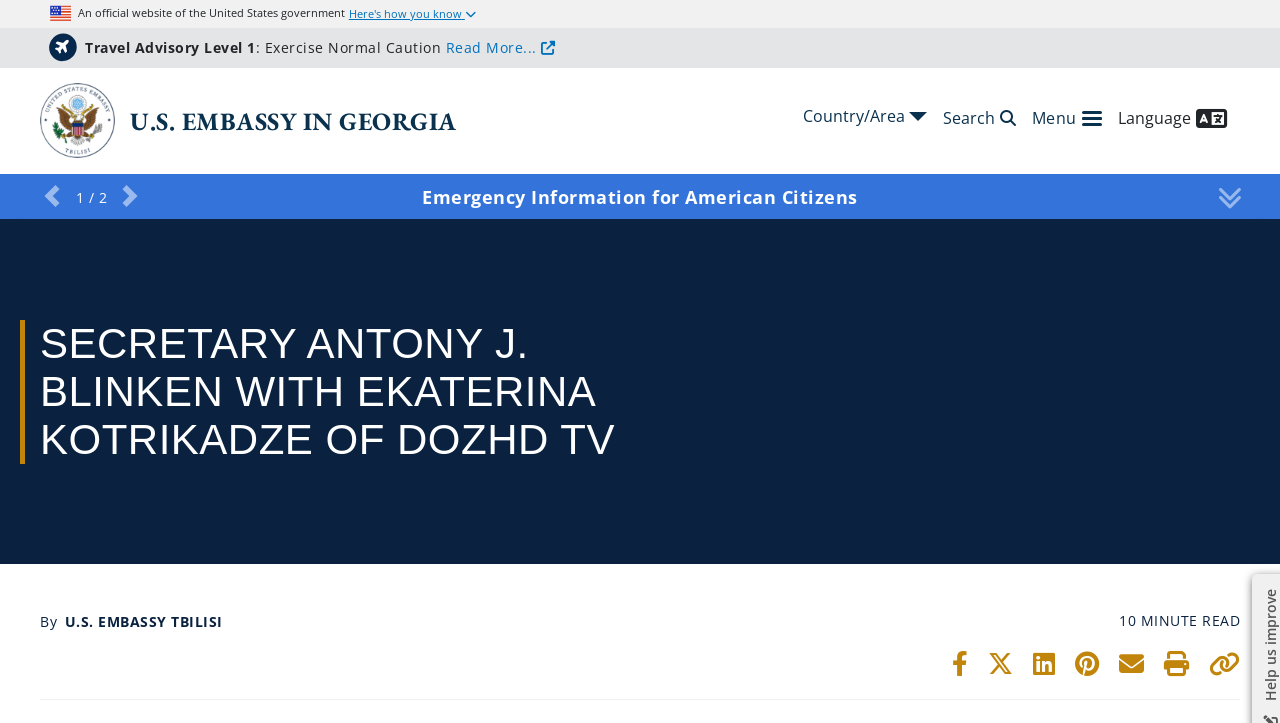Please identify the bounding box coordinates of the element's region that needs to be clicked to fulfill the following instruction: "Click the 'Post Comment' button". The bounding box coordinates should consist of four float numbers between 0 and 1, i.e., [left, top, right, bottom].

None